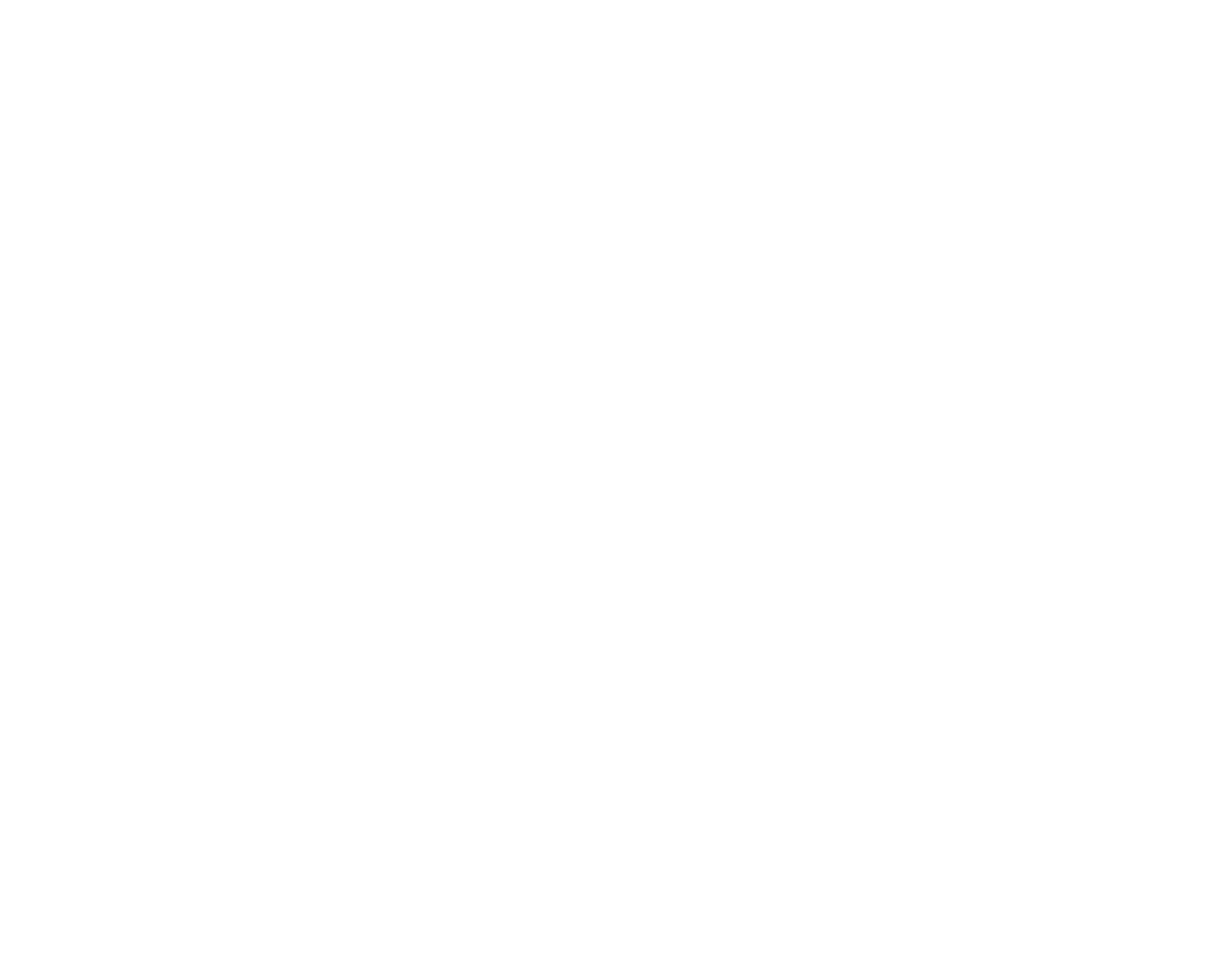Find the bounding box coordinates for the area that should be clicked to accomplish the instruction: "Search by tags".

[0.687, 0.301, 0.859, 0.333]